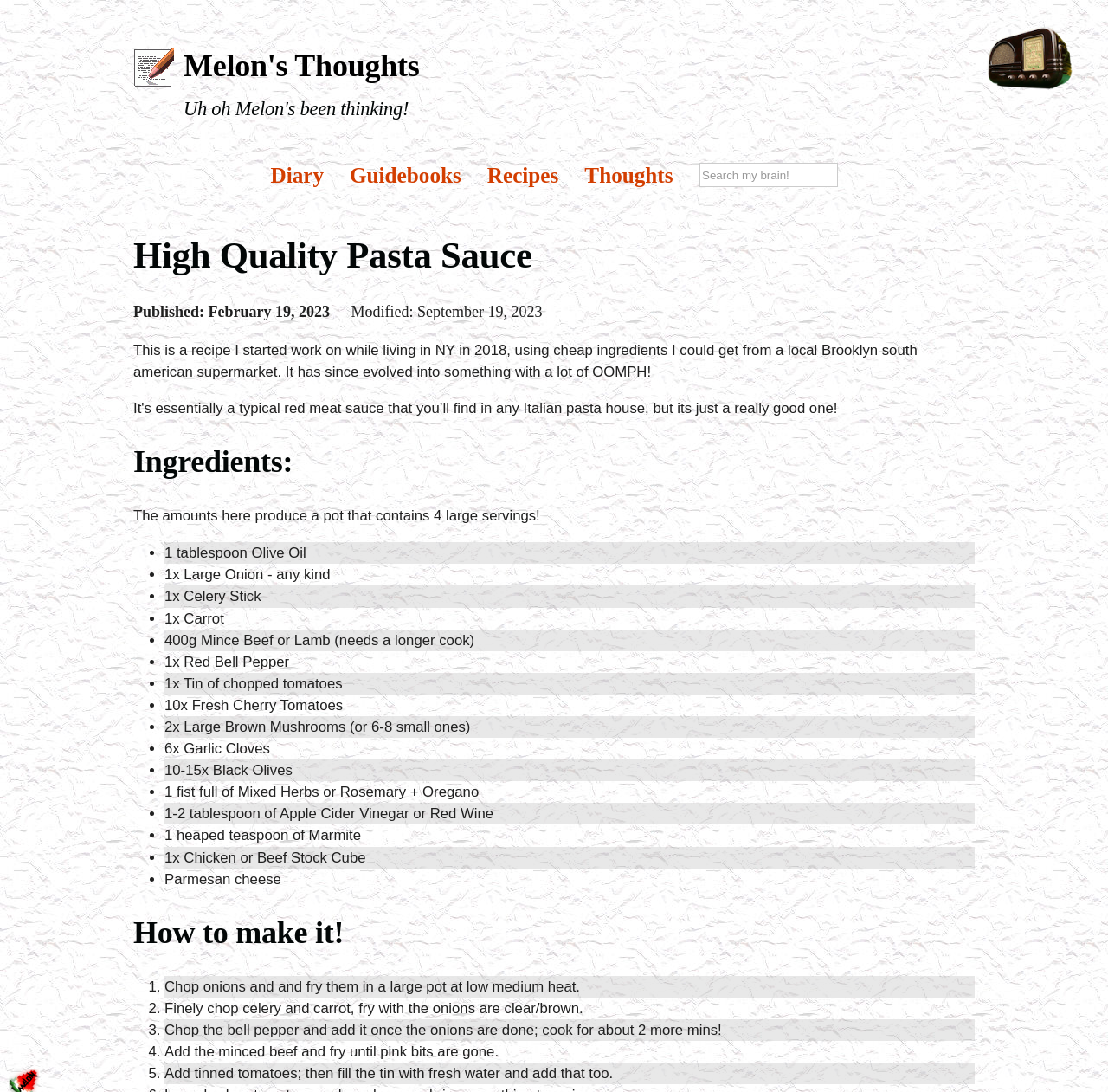How many servings does the recipe produce?
Please provide a single word or phrase as the answer based on the screenshot.

4 large servings